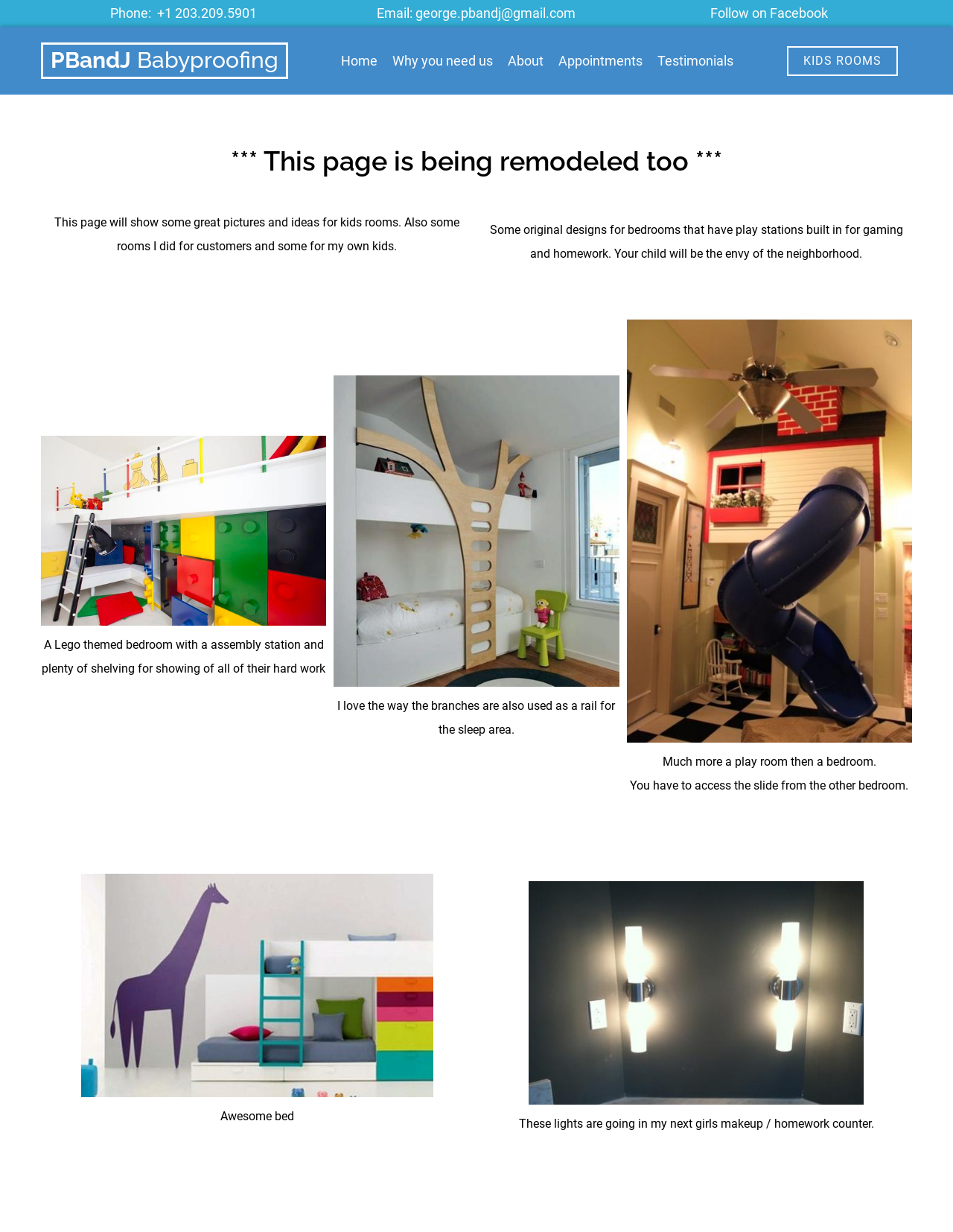What is the theme of the bedroom with a assembly station?
Please analyze the image and answer the question with as much detail as possible.

I found this information by reading the text description below the image of a bedroom with a assembly station. The text says 'A Lego themed bedroom with a assembly station and plenty of shelving for showing of all of their hard work'.